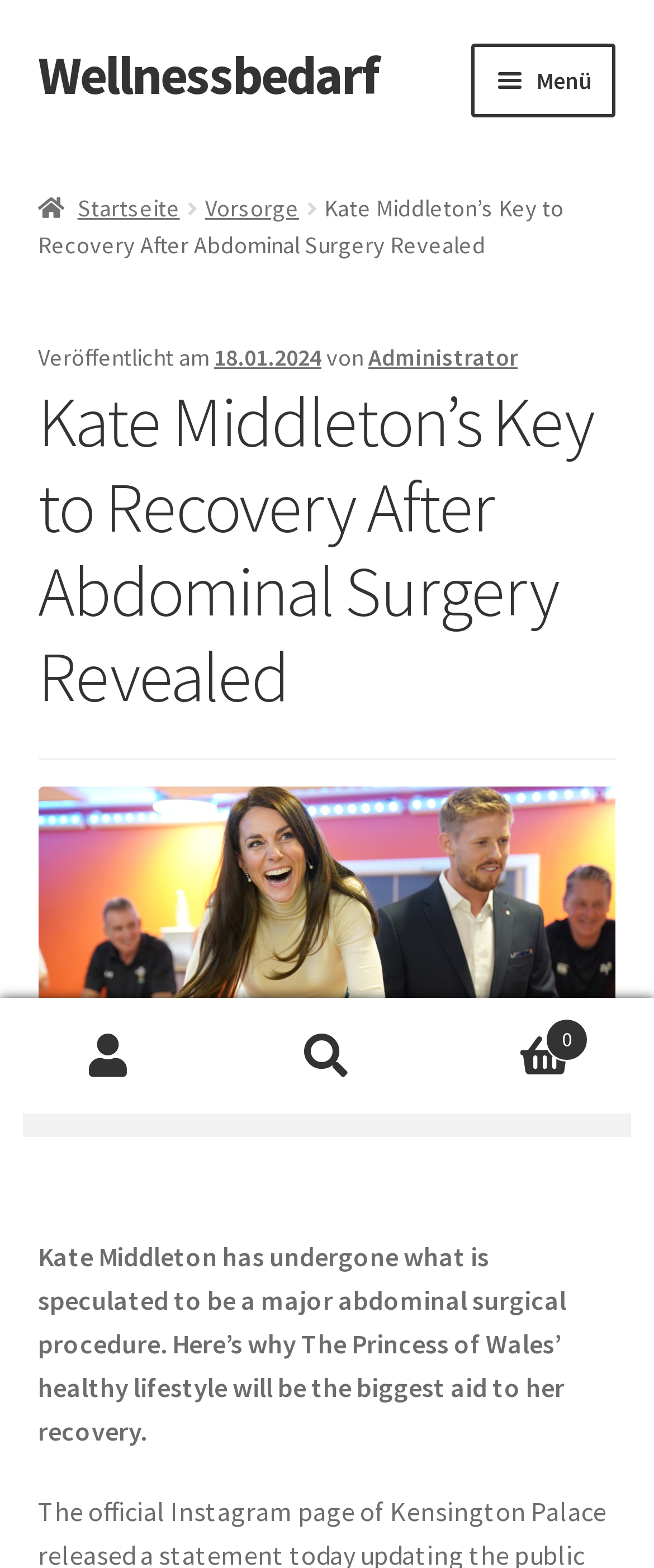Provide a one-word or one-phrase answer to the question:
How many links are present in the primary navigation?

13